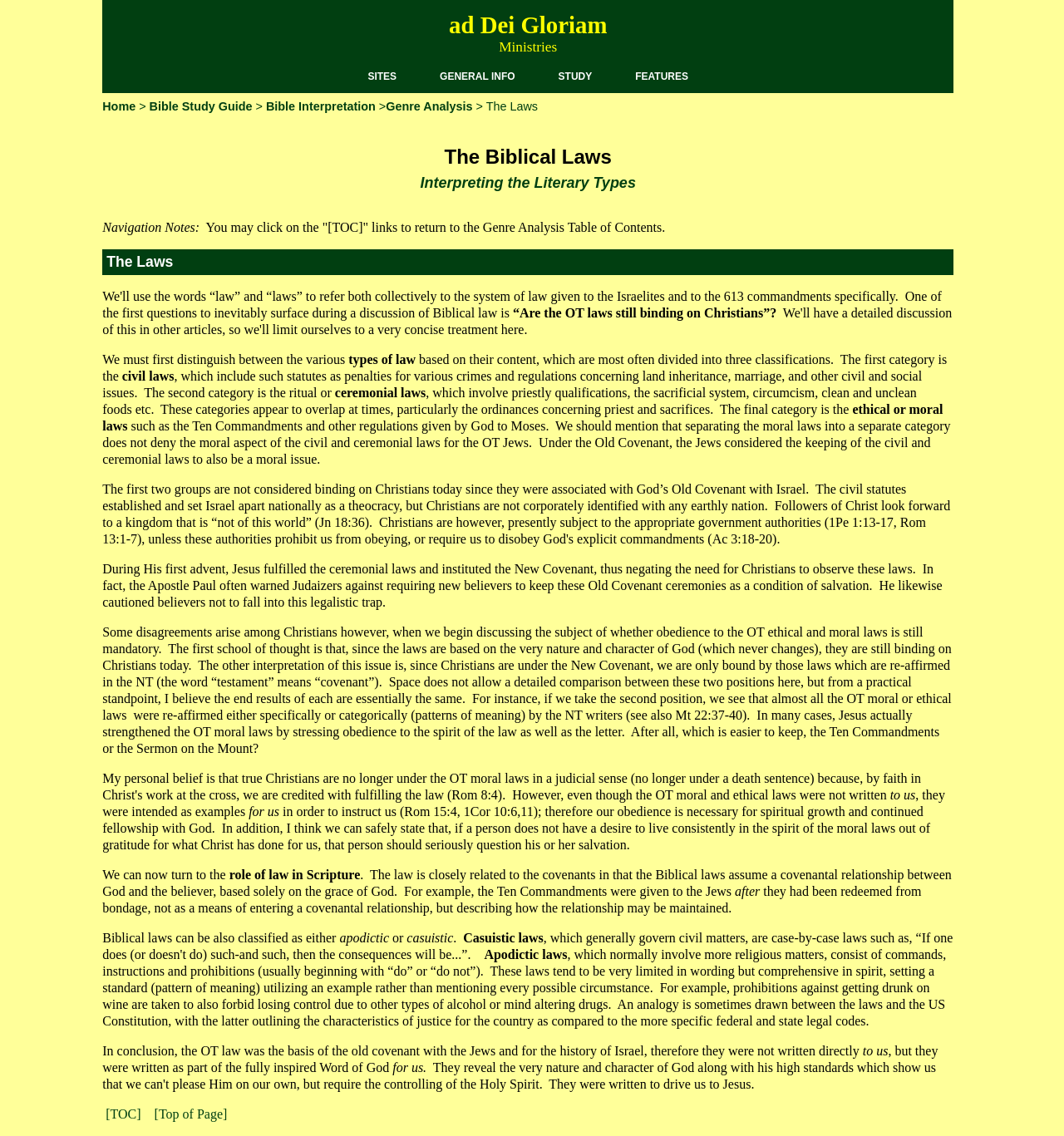Refer to the image and offer a detailed explanation in response to the question: What is the purpose of the OT laws according to the webpage?

According to the webpage, the purpose of the OT laws is to instruct us, as mentioned in the sentence 'they were intended as examples for us in order to instruct us (Rom 15:4, 1Cor 10:6,11); therefore our obedience is necessary for spiritual growth and continued fellowship with God.'